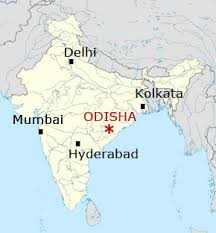Based on the image, give a detailed response to the question: What cities are indicated on the map?

The surrounding major cities like Delhi, Kolkata, Mumbai, and Hyderabad are also indicated on the map, offering insight into Odisha's position within the broader Indian landscape.